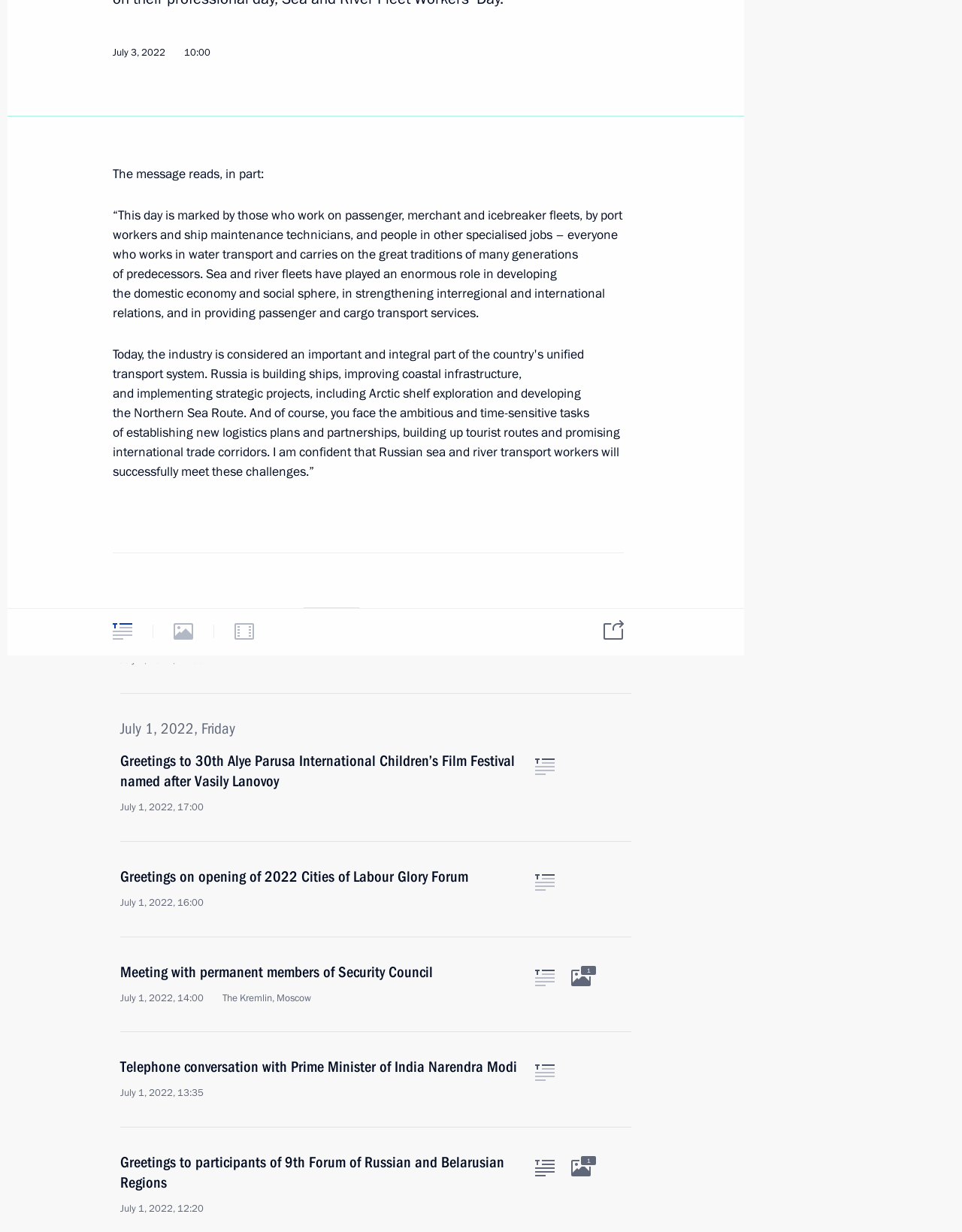What is the location of the 6th Caspian Summit?
Using the image as a reference, deliver a detailed and thorough answer to the question.

The link '6th Caspian Summit June 29, 2022, 15:15Ashgabat' provides the location of the event, which is Ashgabat.